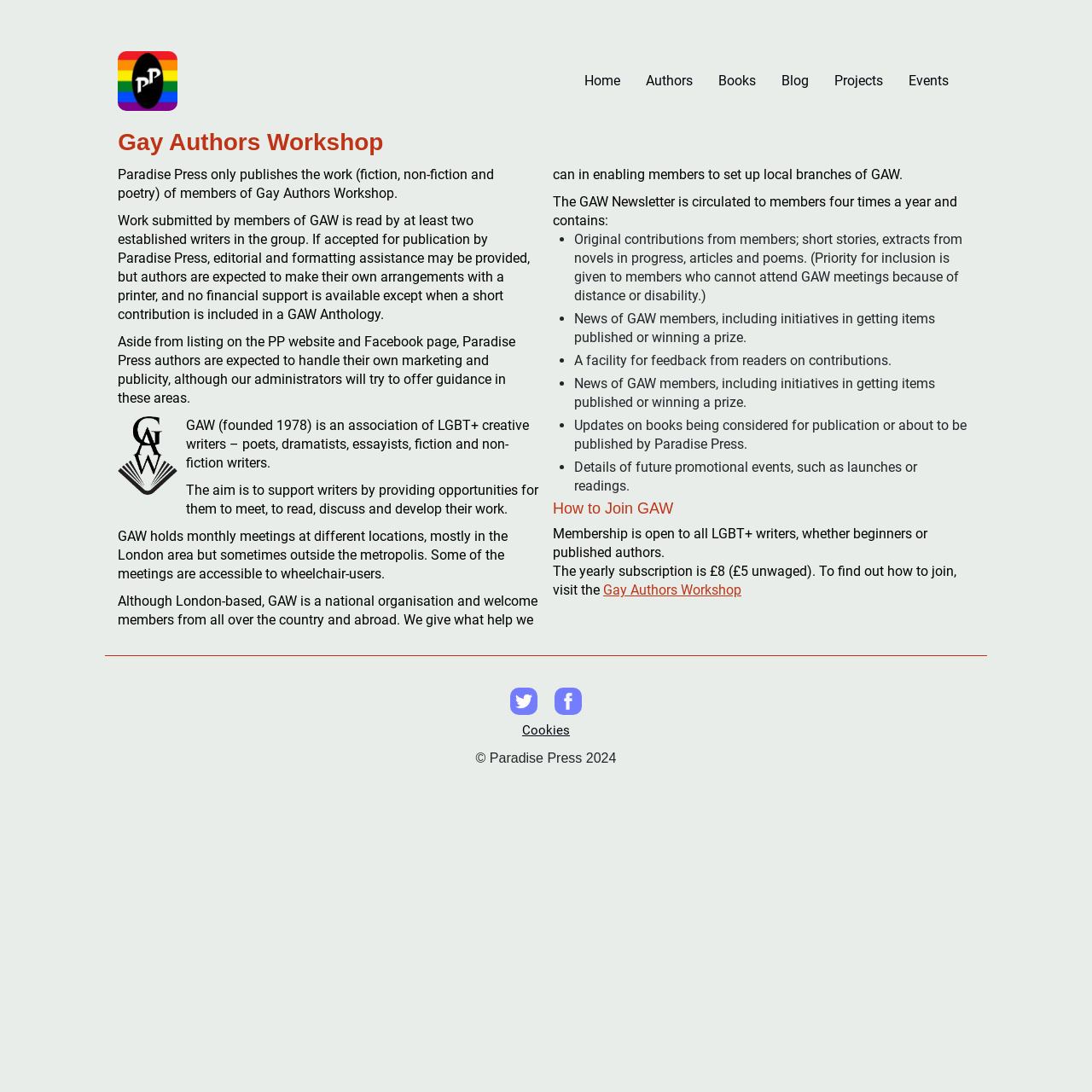Determine the bounding box coordinates of the clickable region to carry out the instruction: "Visit the social media page".

[0.467, 0.629, 0.492, 0.654]